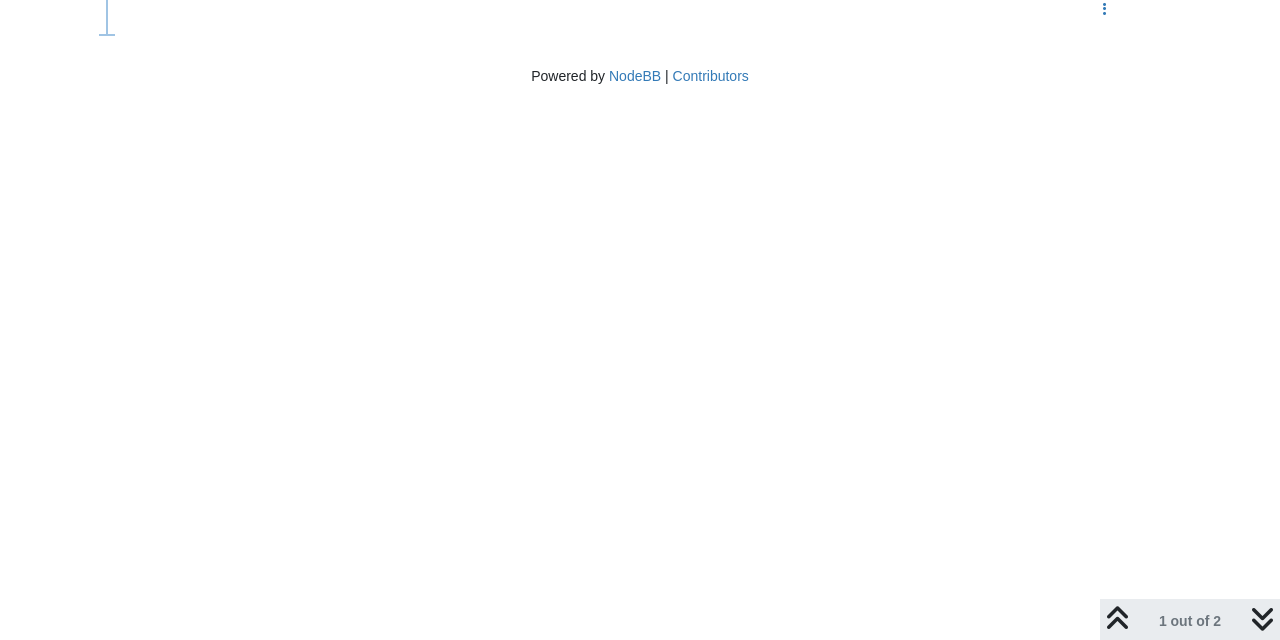Find the bounding box of the UI element described as follows: "Contributors".

[0.525, 0.106, 0.585, 0.131]